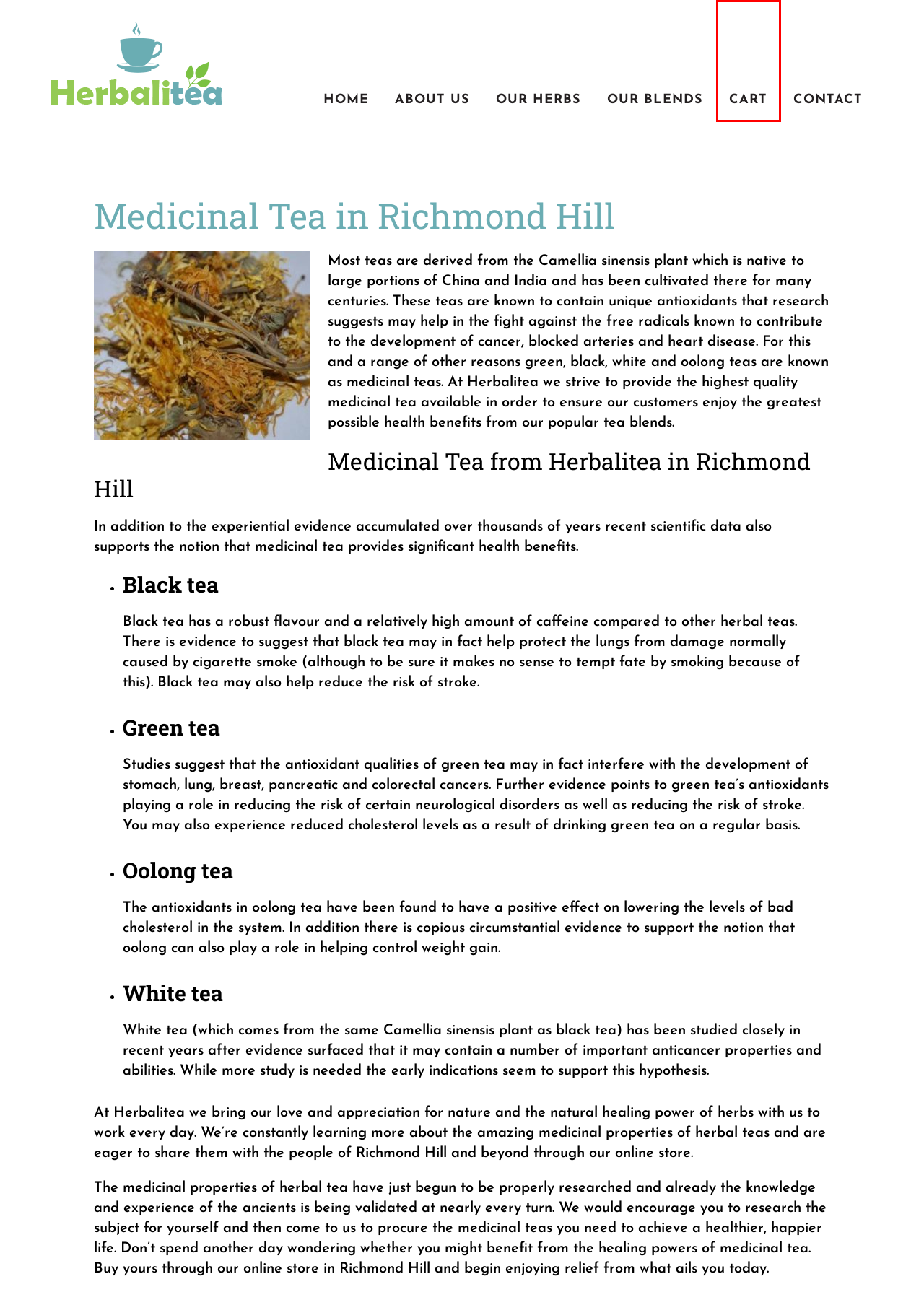You are given a screenshot of a webpage with a red rectangle bounding box around an element. Choose the best webpage description that matches the page after clicking the element in the bounding box. Here are the candidates:
A. Our Herbs
B. About Us
C. Herbalitea – web designed by Marcelo Garzon
D. Our Blends
E. Log In ‹ Herbalitea — WordPress
F. Shipping
G. Cart
H. Contact

G